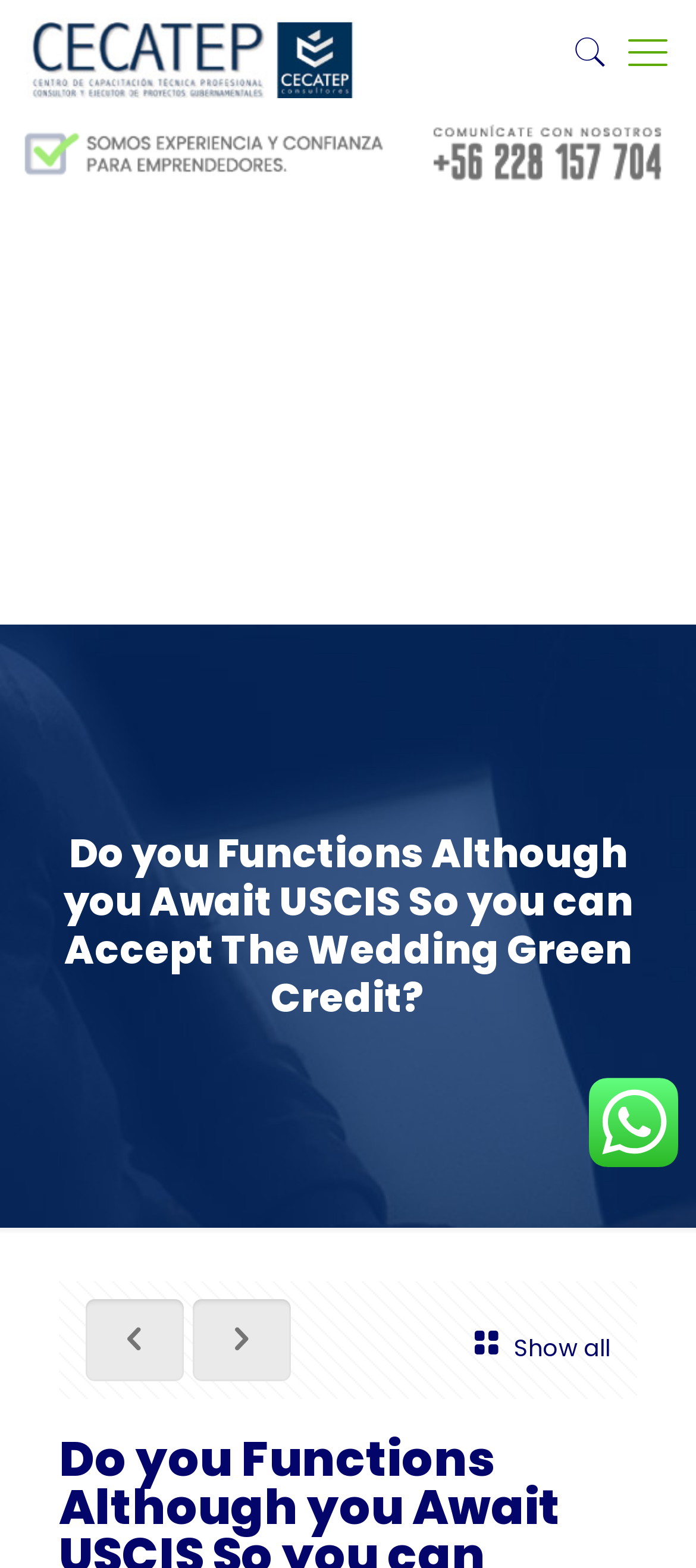Please determine the main heading text of this webpage.

Do you Functions Although you Await USCIS So you can Accept The Wedding Green Credit?